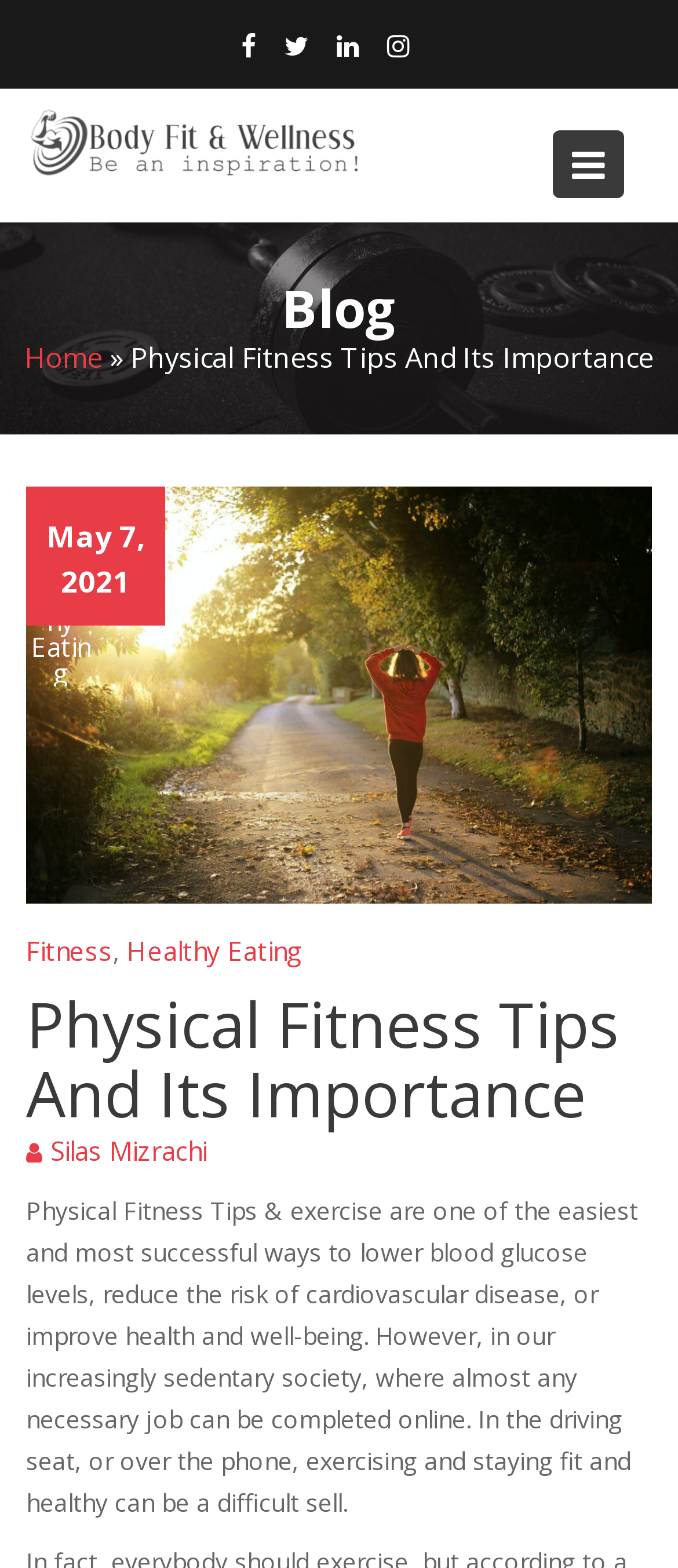Given the description "Fitness", provide the bounding box coordinates of the corresponding UI element.

[0.038, 0.595, 0.167, 0.617]